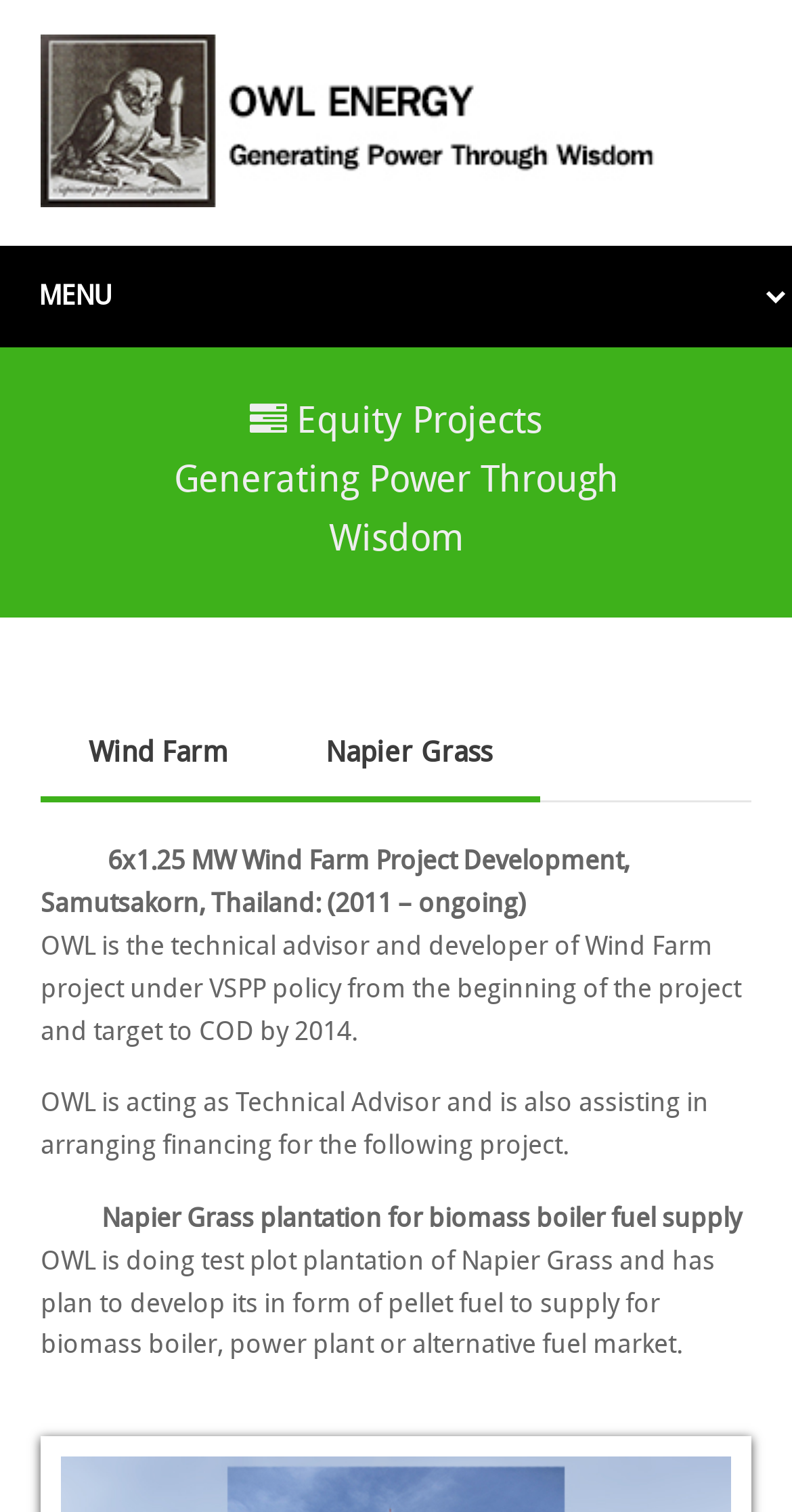What is the role of OWL in the Wind Farm project?
Using the visual information, answer the question in a single word or phrase.

Technical advisor and developer